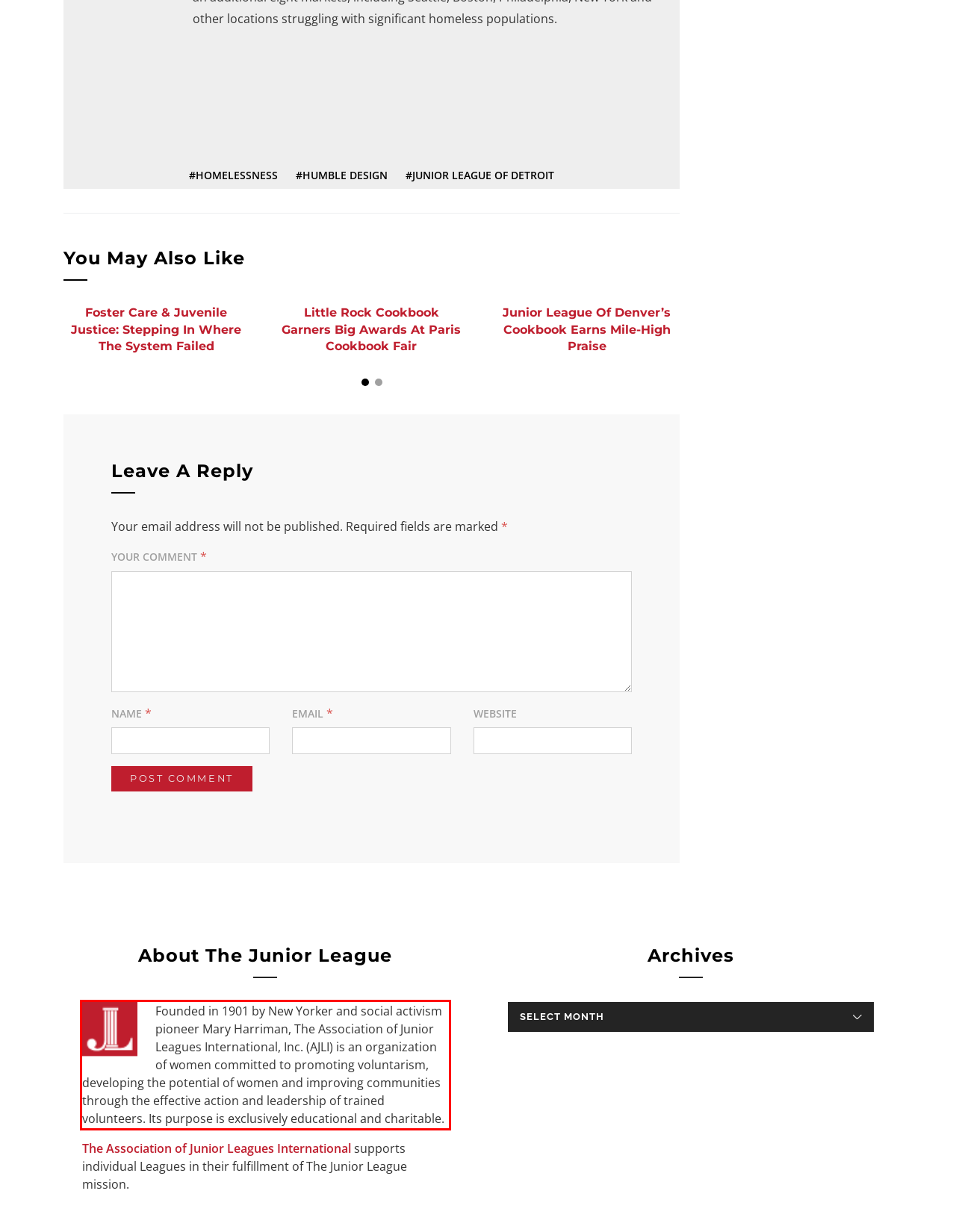Please take the screenshot of the webpage, find the red bounding box, and generate the text content that is within this red bounding box.

Founded in 1901 by New Yorker and social activism pioneer Mary Harriman, The Association of Junior Leagues International, Inc. (AJLI) is an organization of women committed to promoting voluntarism, developing the potential of women and improving communities through the effective action and leadership of trained volunteers. Its purpose is exclusively educational and charitable.